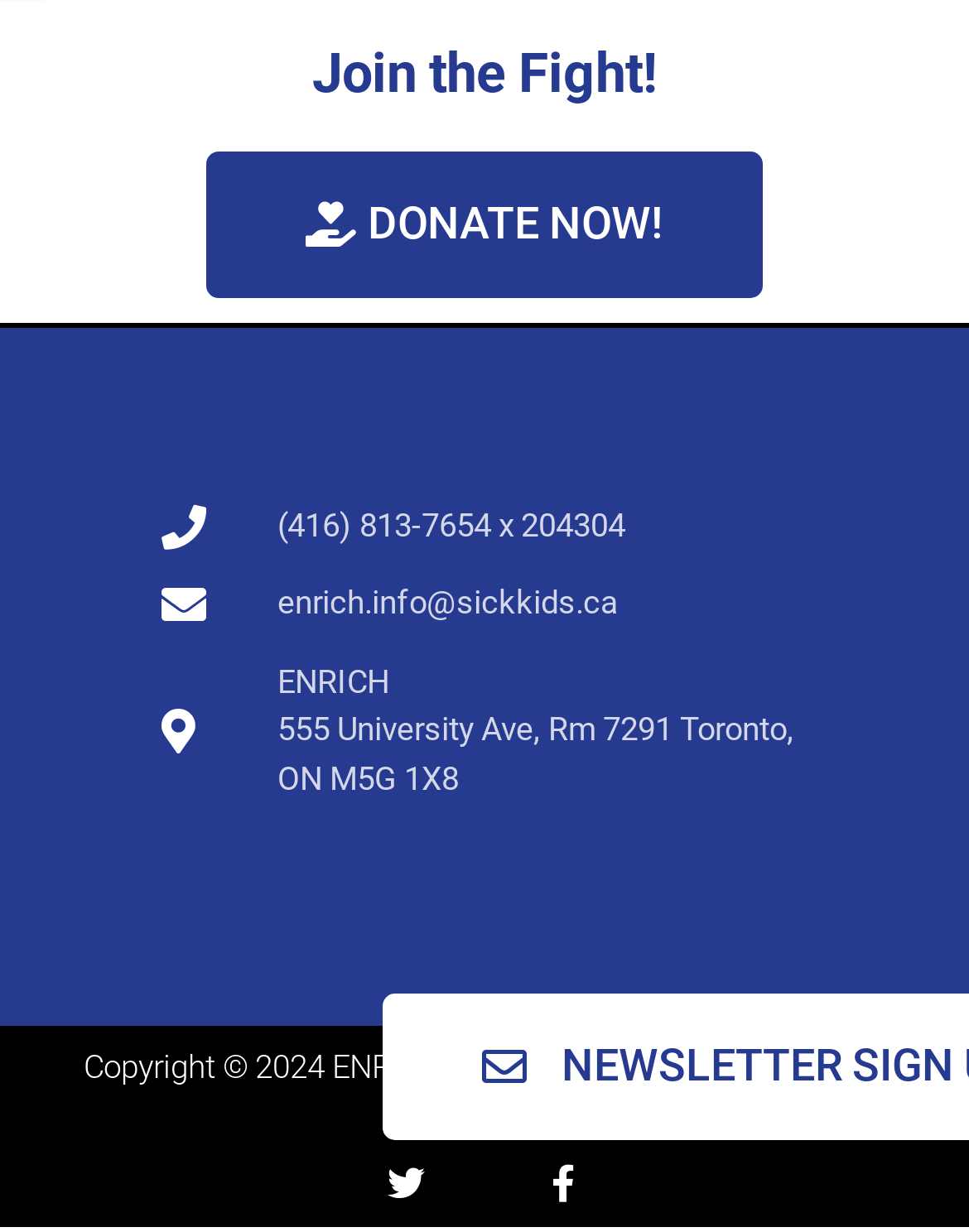Give the bounding box coordinates for this UI element: "DONATE NOW!". The coordinates should be four float numbers between 0 and 1, arranged as [left, top, right, bottom].

[0.213, 0.123, 0.787, 0.241]